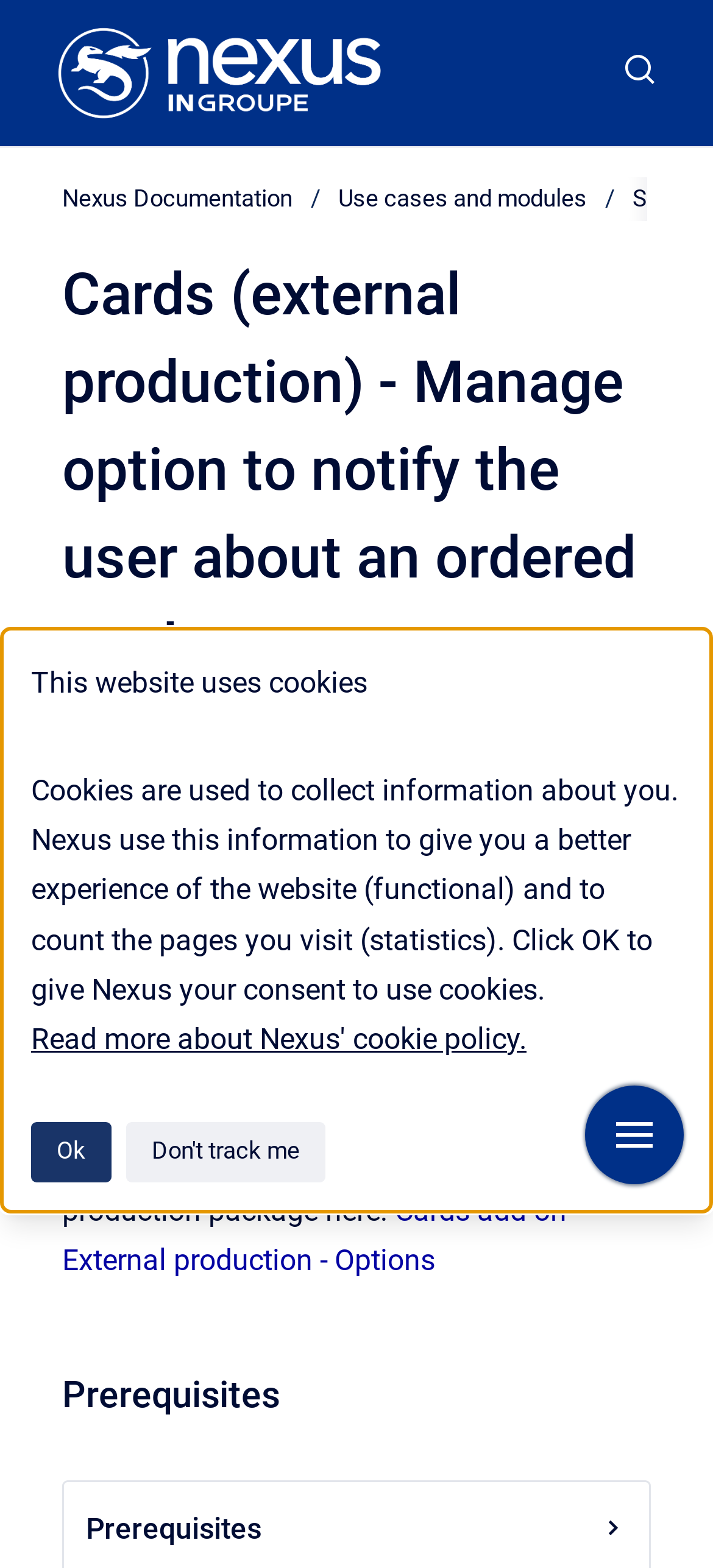Please locate the bounding box coordinates of the region I need to click to follow this instruction: "Jump to most recent message".

None